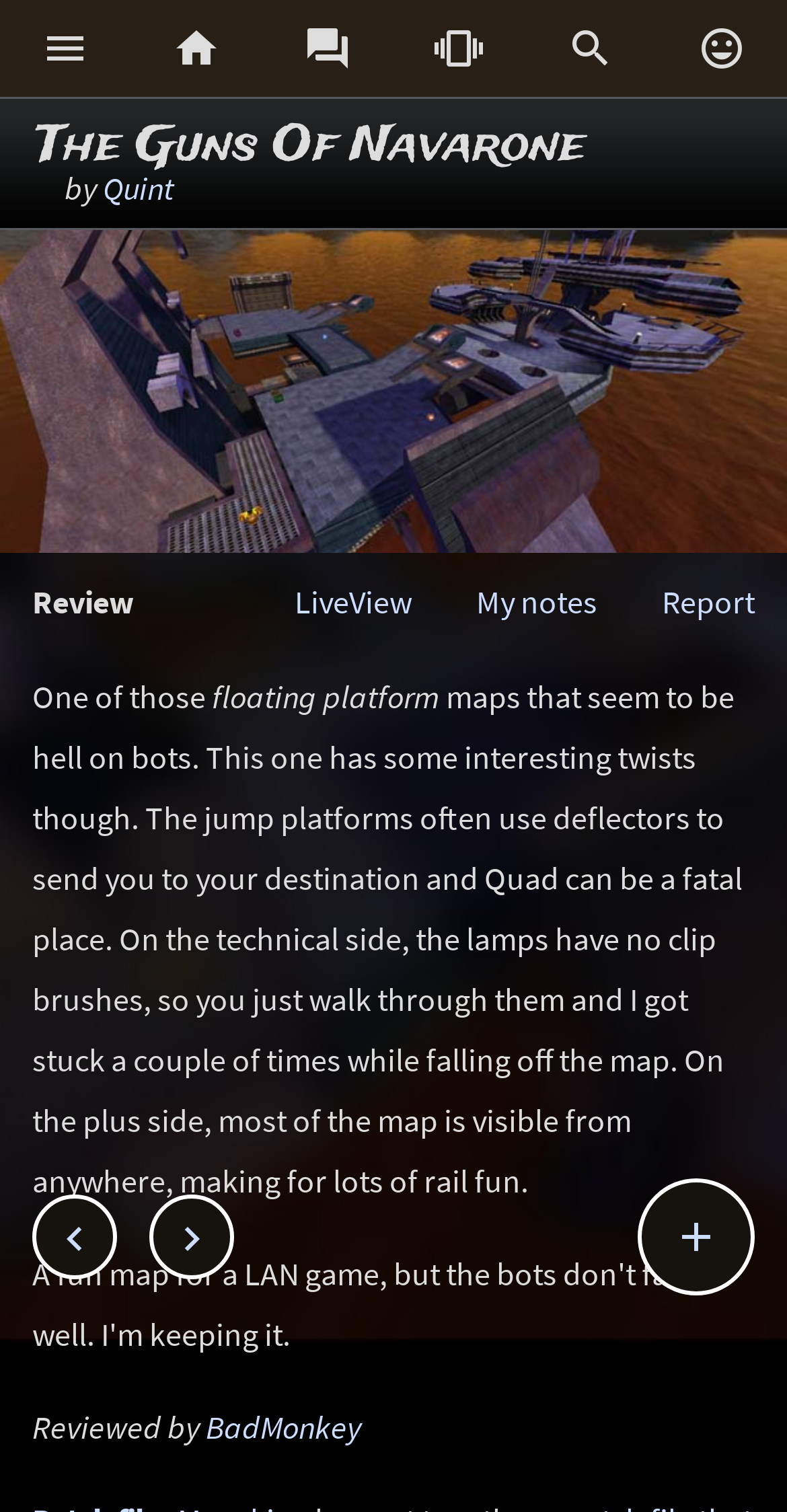Answer the question below using just one word or a short phrase: 
What is the name of the map being reviewed?

The Guns Of Navarone